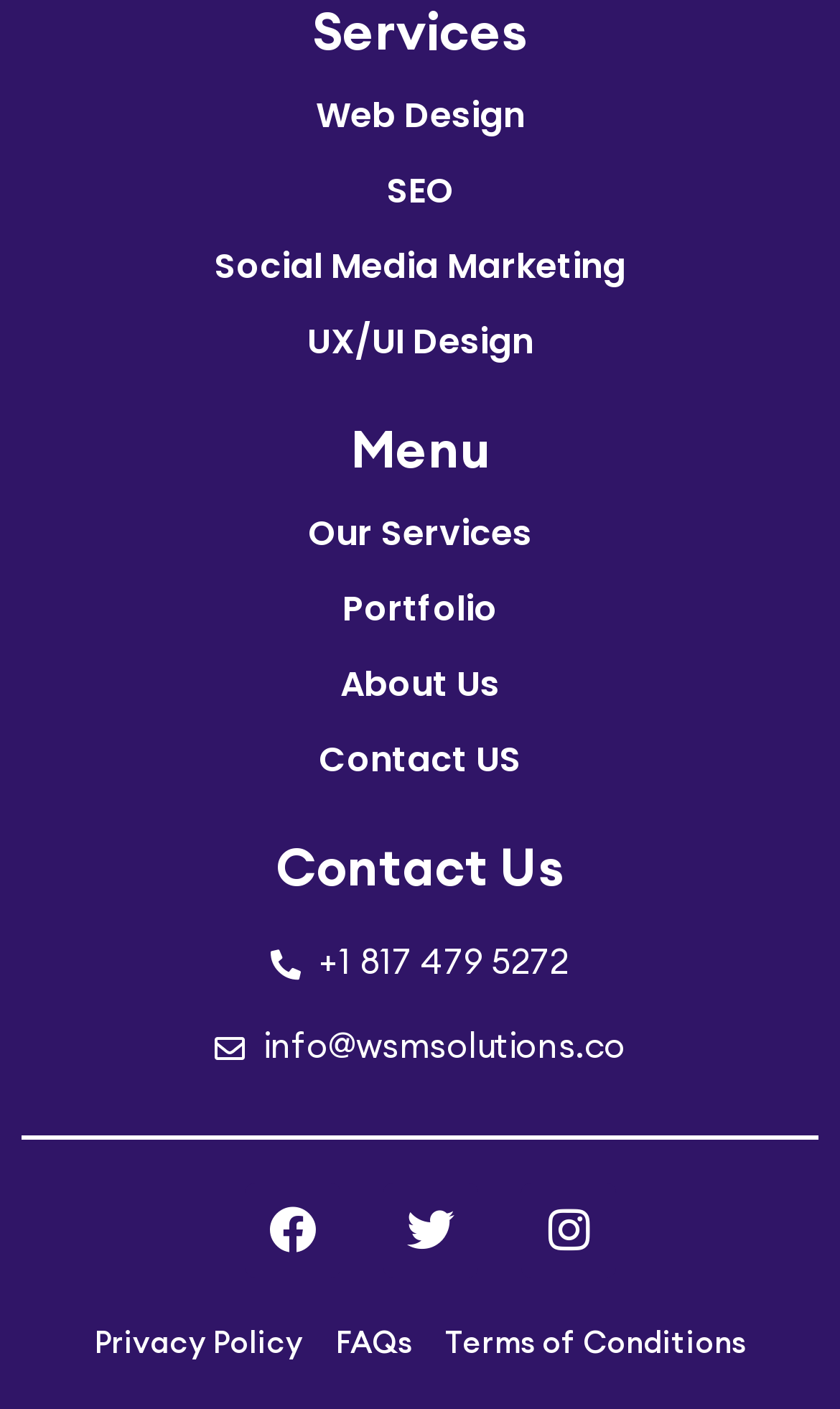What is the purpose of the 'Menu' section?
Please provide a comprehensive answer to the question based on the webpage screenshot.

The 'Menu' section appears to be a navigation menu, providing links to various pages on the website, including 'Our Services', 'Portfolio', 'About Us', and 'Contact Us'.